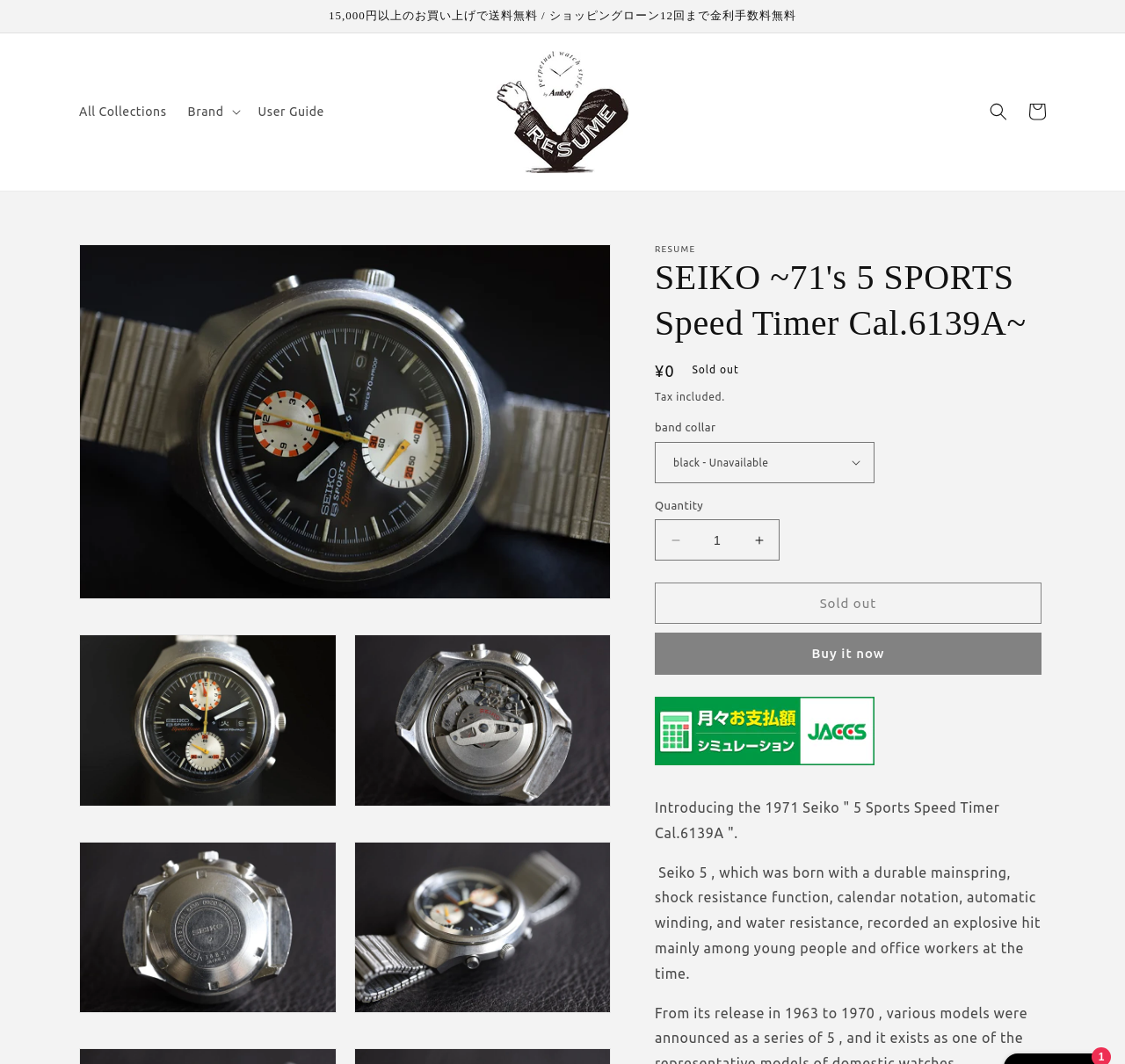What is the brand of the watch?
Carefully analyze the image and provide a thorough answer to the question.

I found the brand of the watch by looking at the product title, which is 'SEIKO ~71's 5 SPORTS Speed Timer Cal.6139A~'. The brand name 'SEIKO' is clearly mentioned at the beginning of the title.